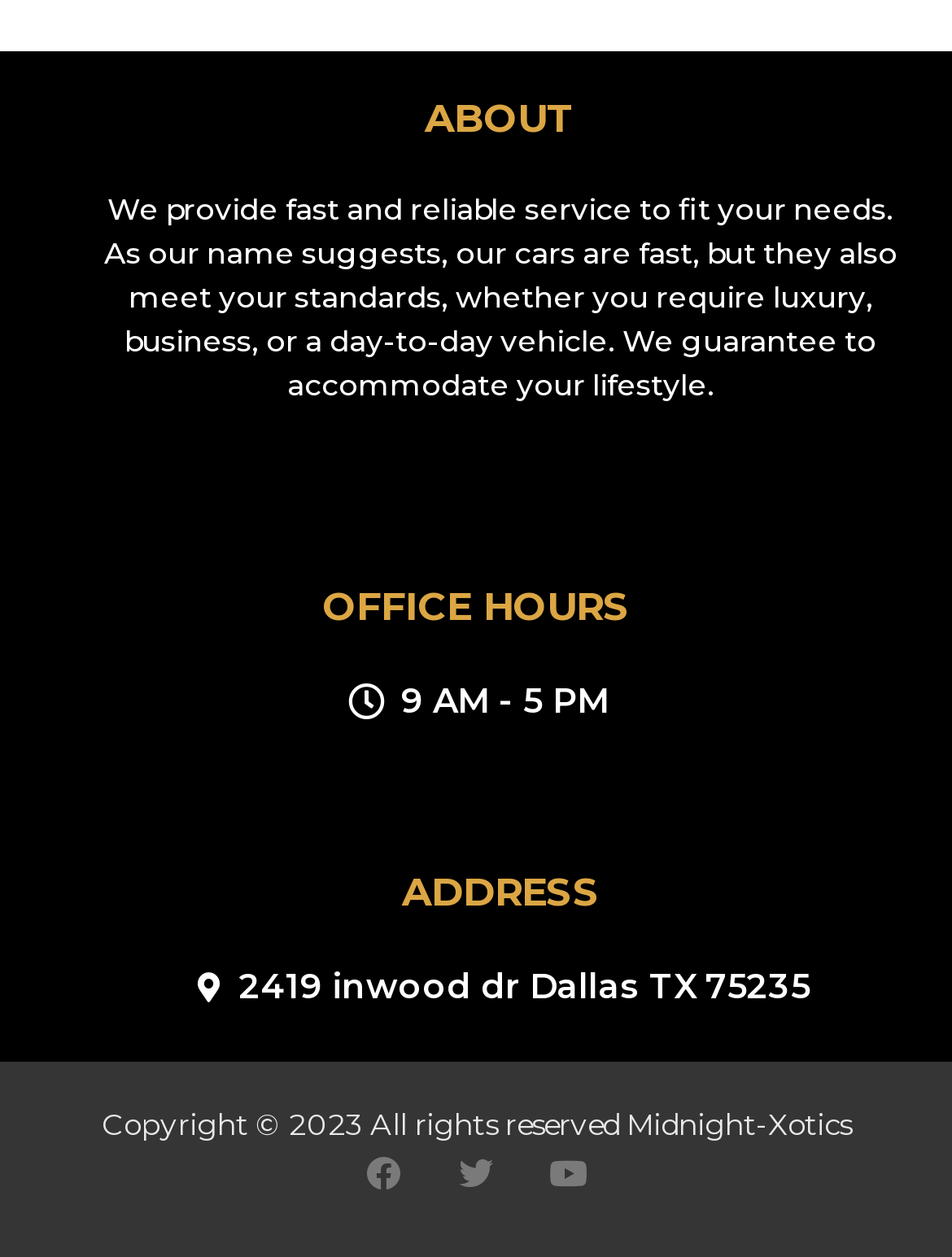Determine the bounding box of the UI element mentioned here: "Twitter". The coordinates must be in the format [left, top, right, bottom] with values ranging from 0 to 1.

[0.464, 0.907, 0.536, 0.961]